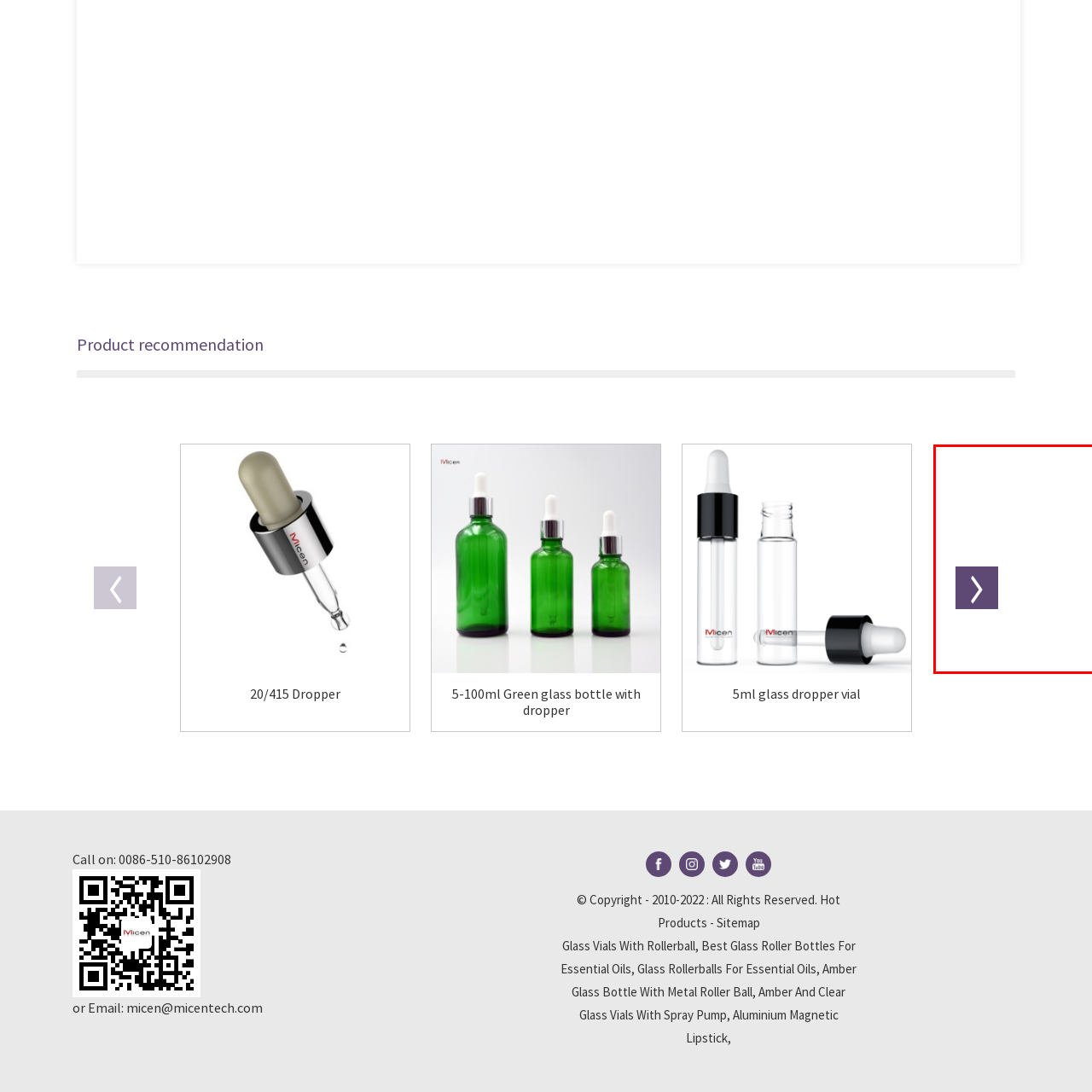Please look at the image highlighted by the red box, Where is the button strategically located?
 Provide your answer using a single word or phrase.

To guide users through recommendations